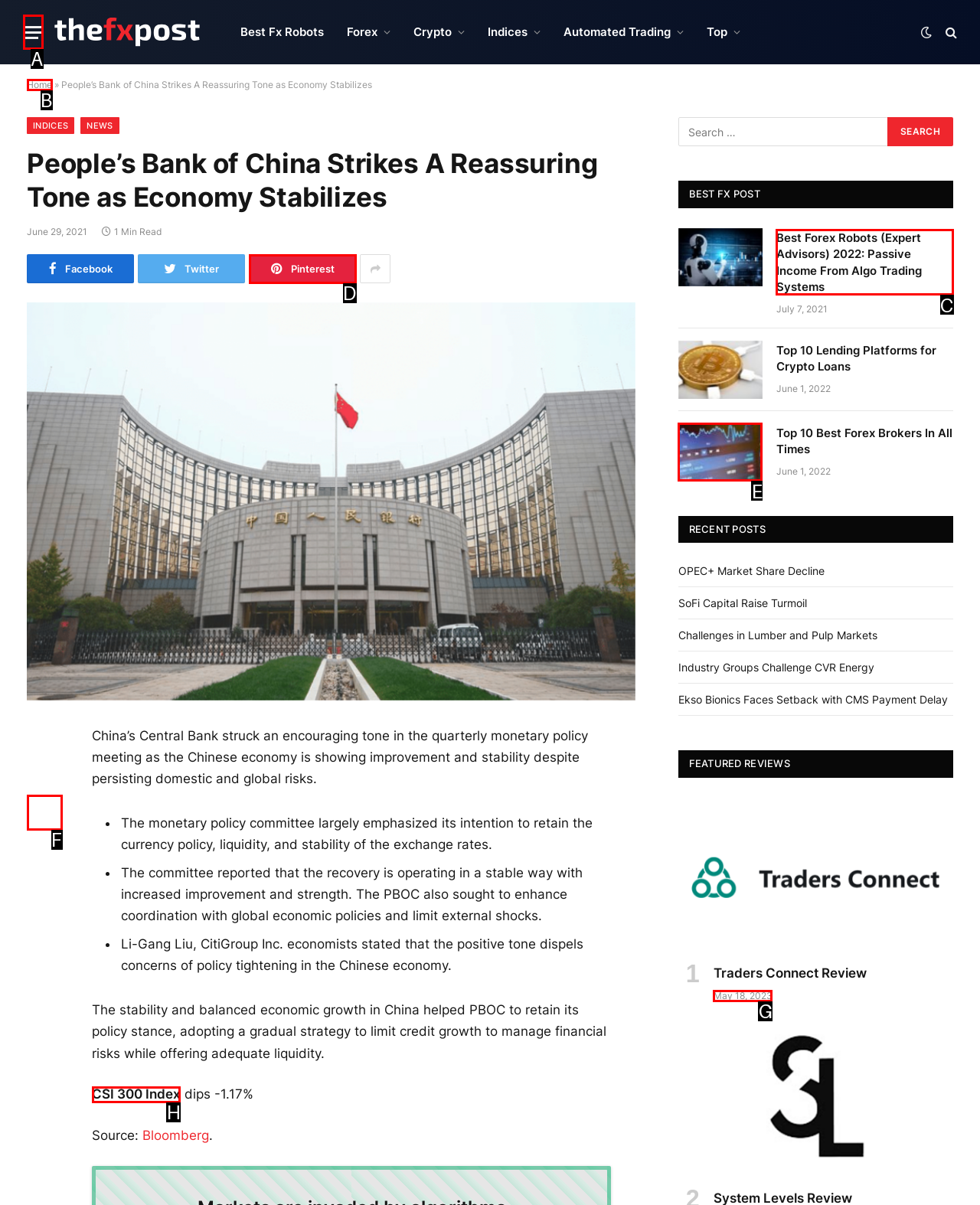Identify the letter of the UI element you need to select to accomplish the task: Check the 'CSI 300 Index' information.
Respond with the option's letter from the given choices directly.

H